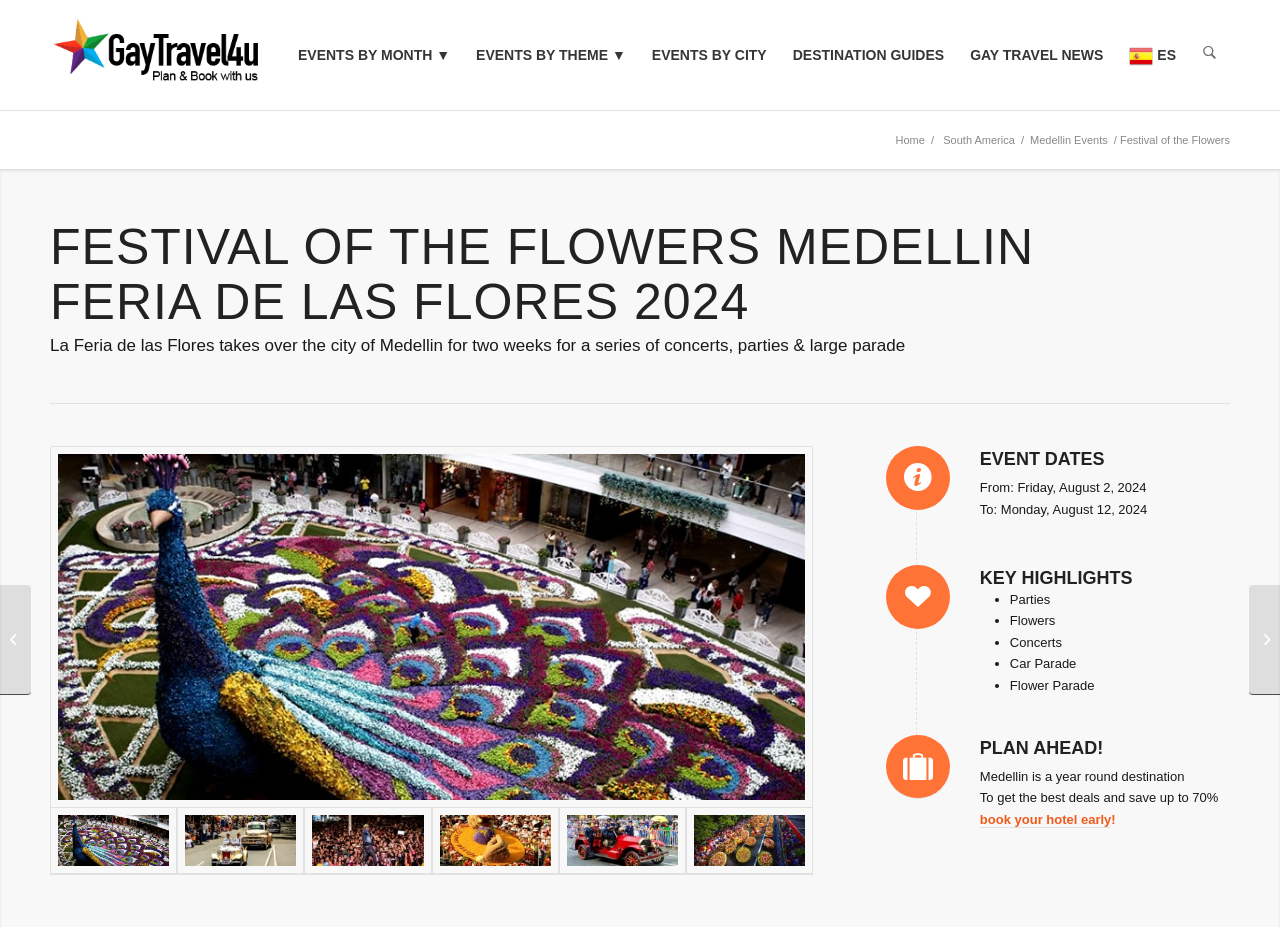Can you look at the image and give a comprehensive answer to the question:
What is the name of the festival?

The name of the festival can be found in the main heading of the webpage, which is 'FESTIVAL OF THE FLOWERS MEDELLIN FERIA DE LAS FLORES 2024'.